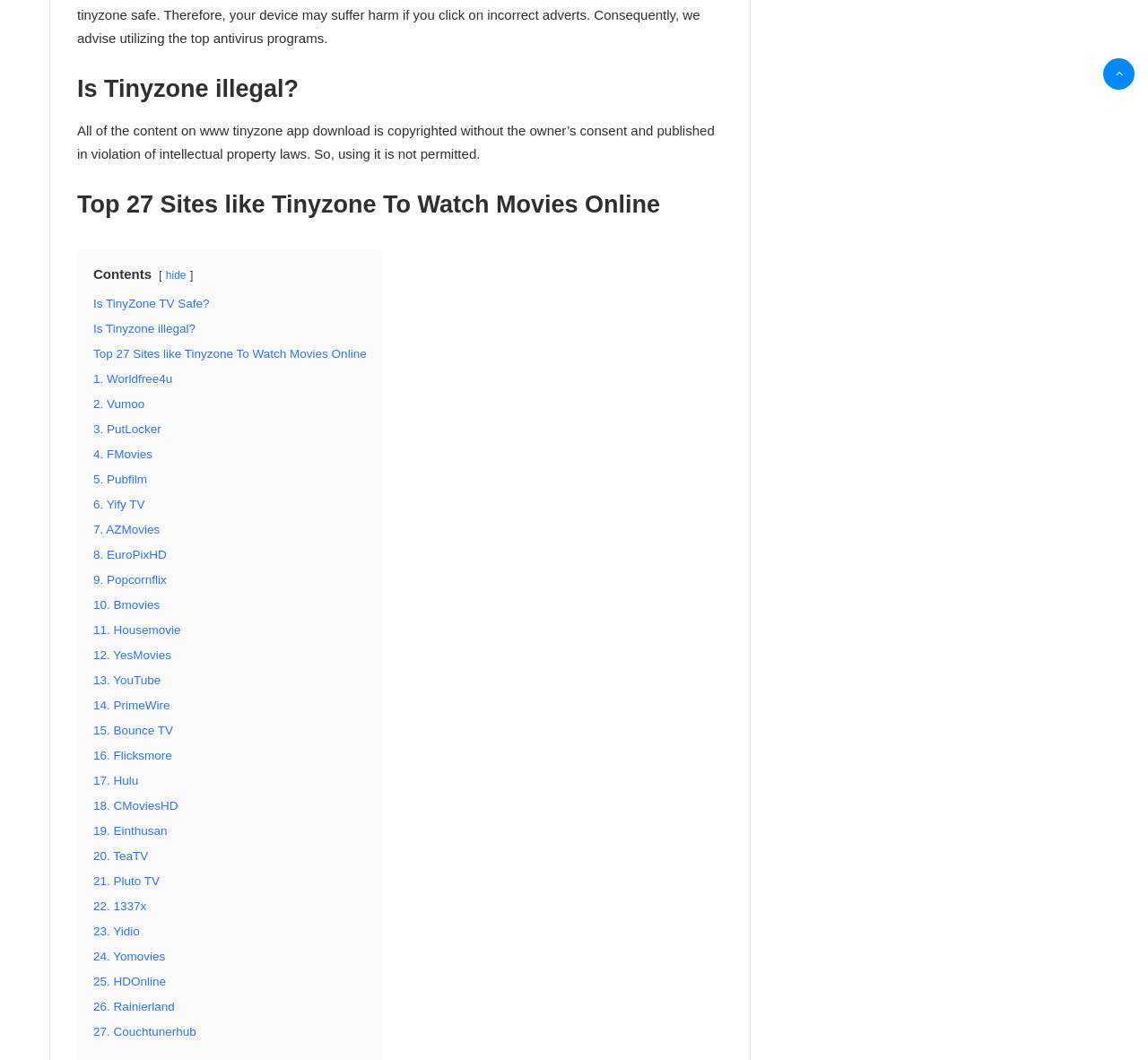Is there a 'Back to top' button on the webpage?
Please answer the question with as much detail and depth as you can.

The webpage has a 'Back to top' button located at the bottom right corner, which can be used to scroll back to the top of the page.